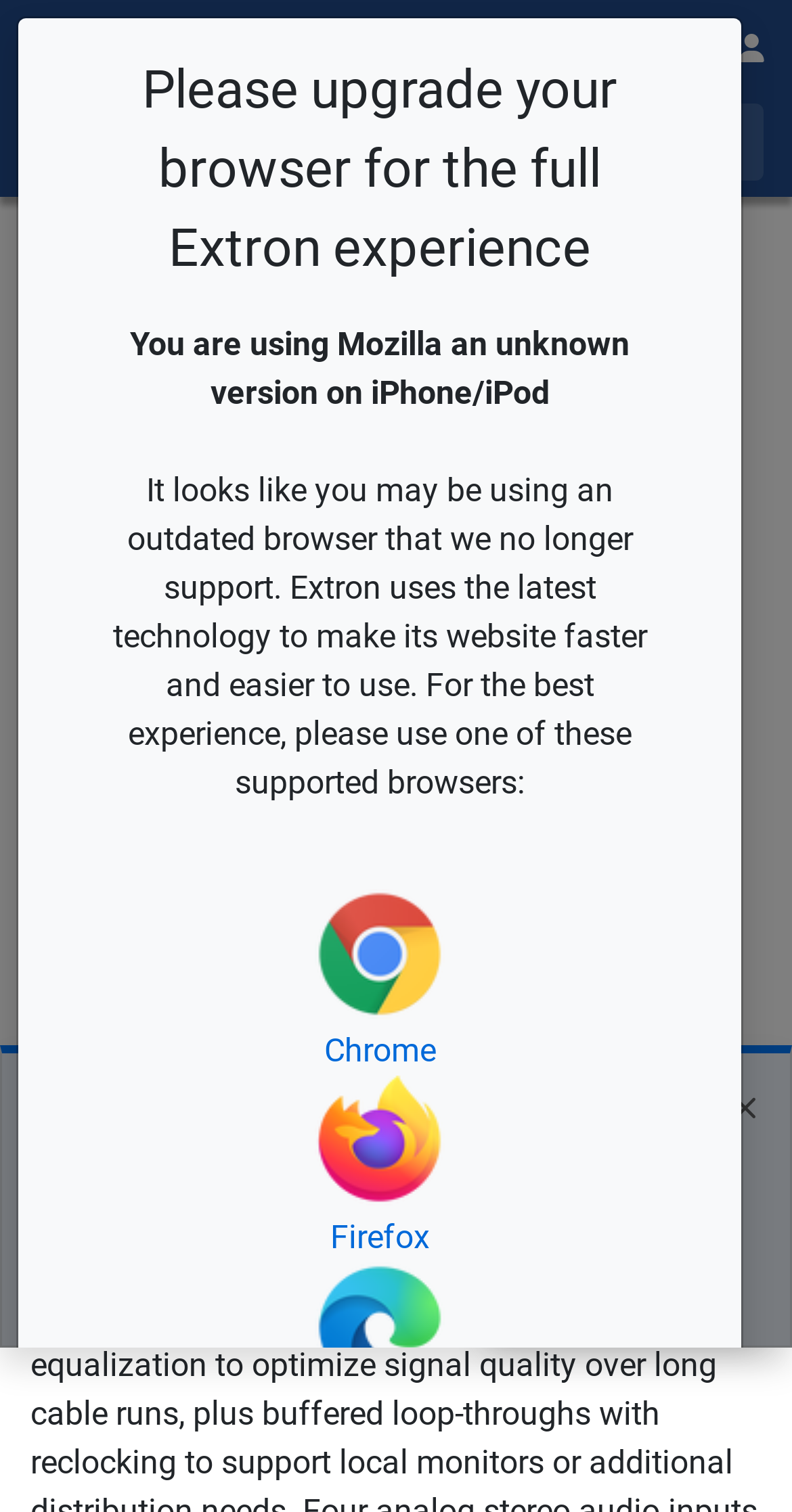What is the email address for public relations?
Utilize the image to construct a detailed and well-explained answer.

I found the email address 'pr@extron.com' in the text 'E-mail: pr@extron.com' which is part of the webpage content.